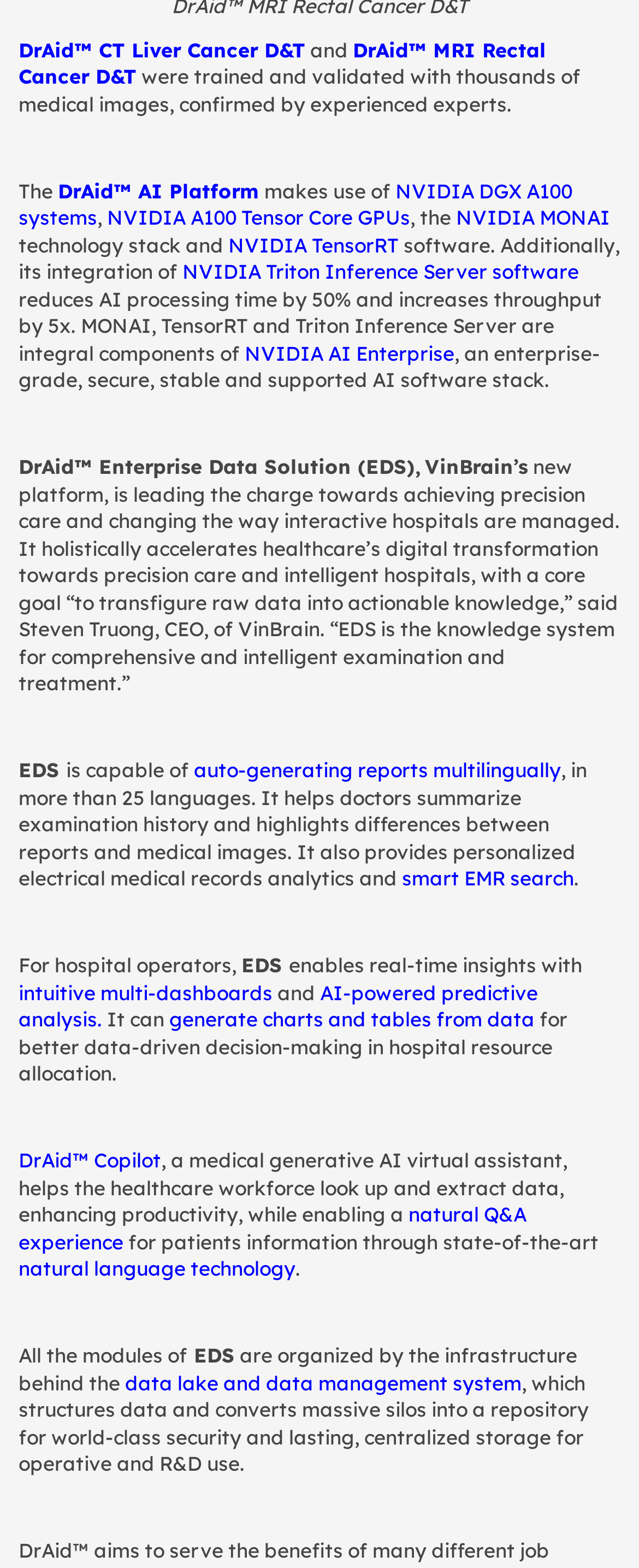Show the bounding box coordinates of the element that should be clicked to complete the task: "Read about DrAid™ Enterprise Data Solution (EDS)".

[0.029, 0.29, 0.649, 0.306]